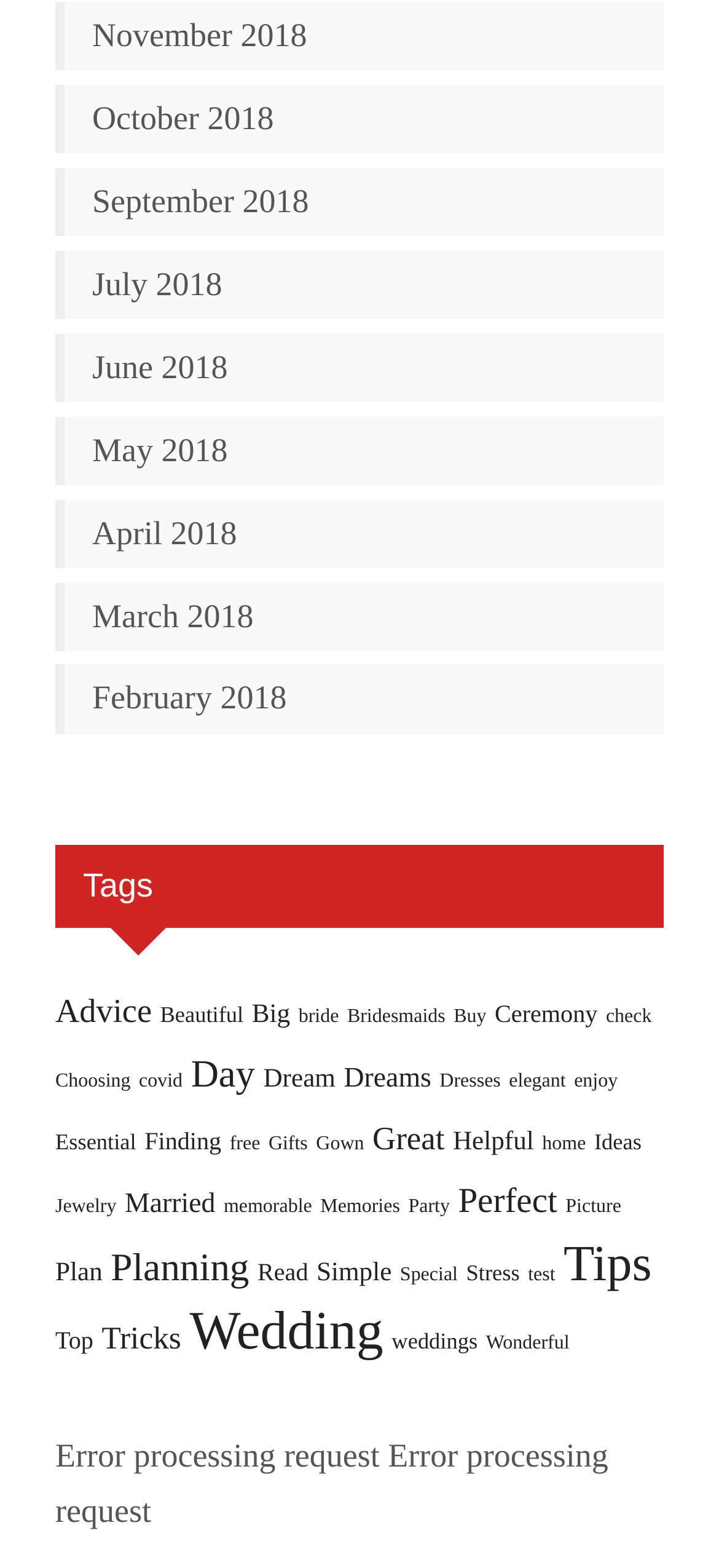Please find the bounding box coordinates of the clickable region needed to complete the following instruction: "Explore the 'Wedding' category". The bounding box coordinates must consist of four float numbers between 0 and 1, i.e., [left, top, right, bottom].

[0.264, 0.831, 0.533, 0.868]